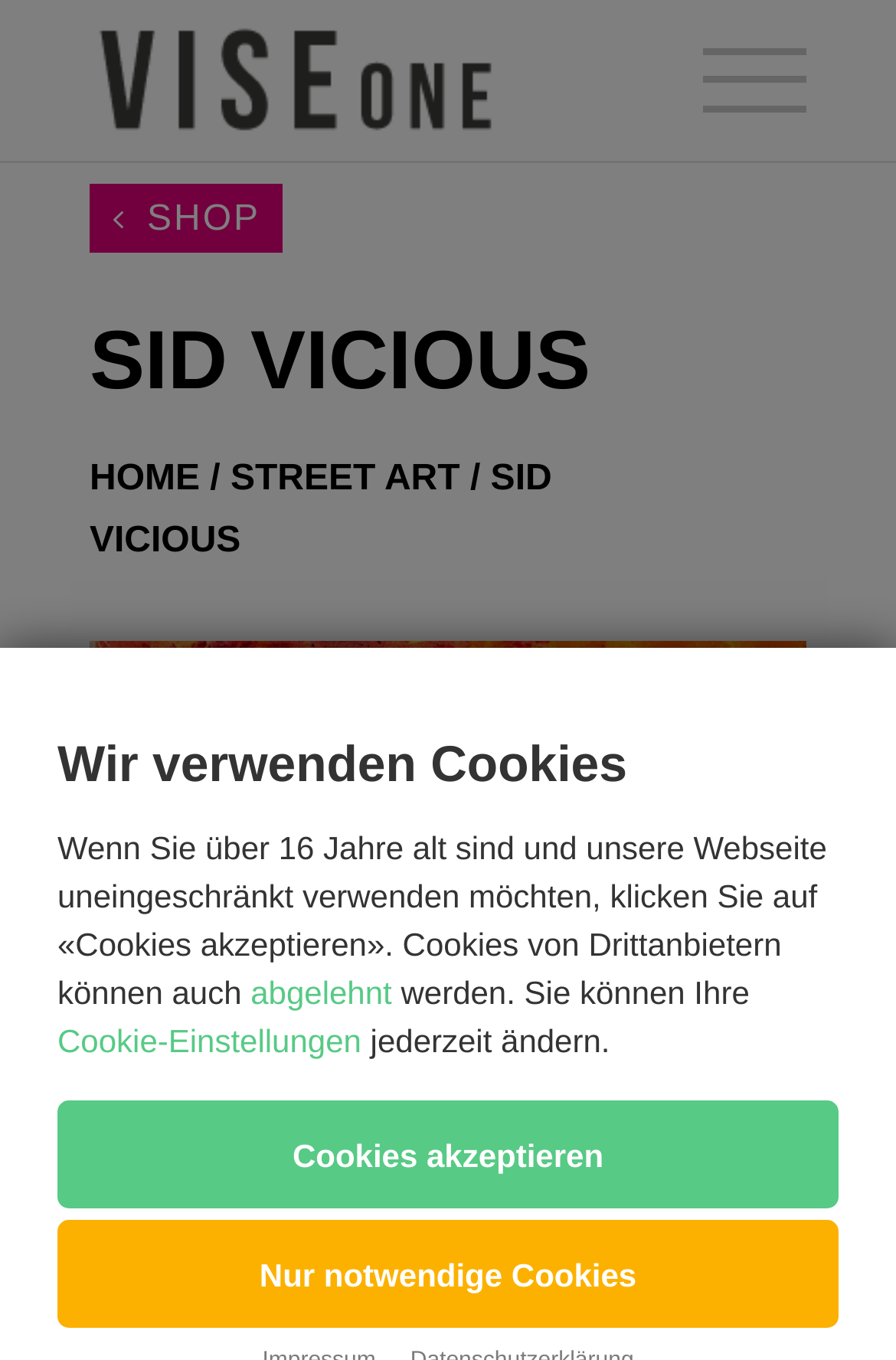How many sections are there in the top navigation?
Based on the visual, give a brief answer using one word or a short phrase.

2